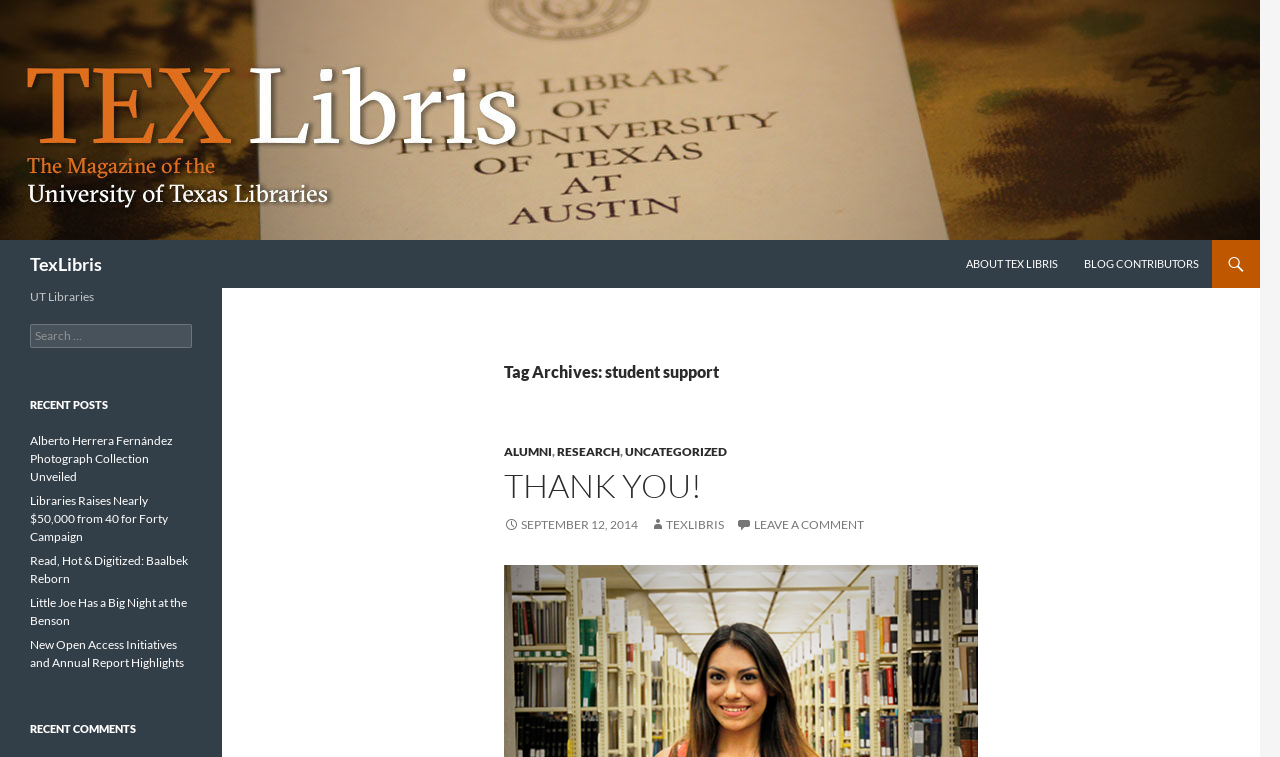Give a succinct answer to this question in a single word or phrase: 
What is the date of the post with the title 'THANK YOU!'?

SEPTEMBER 12, 2014